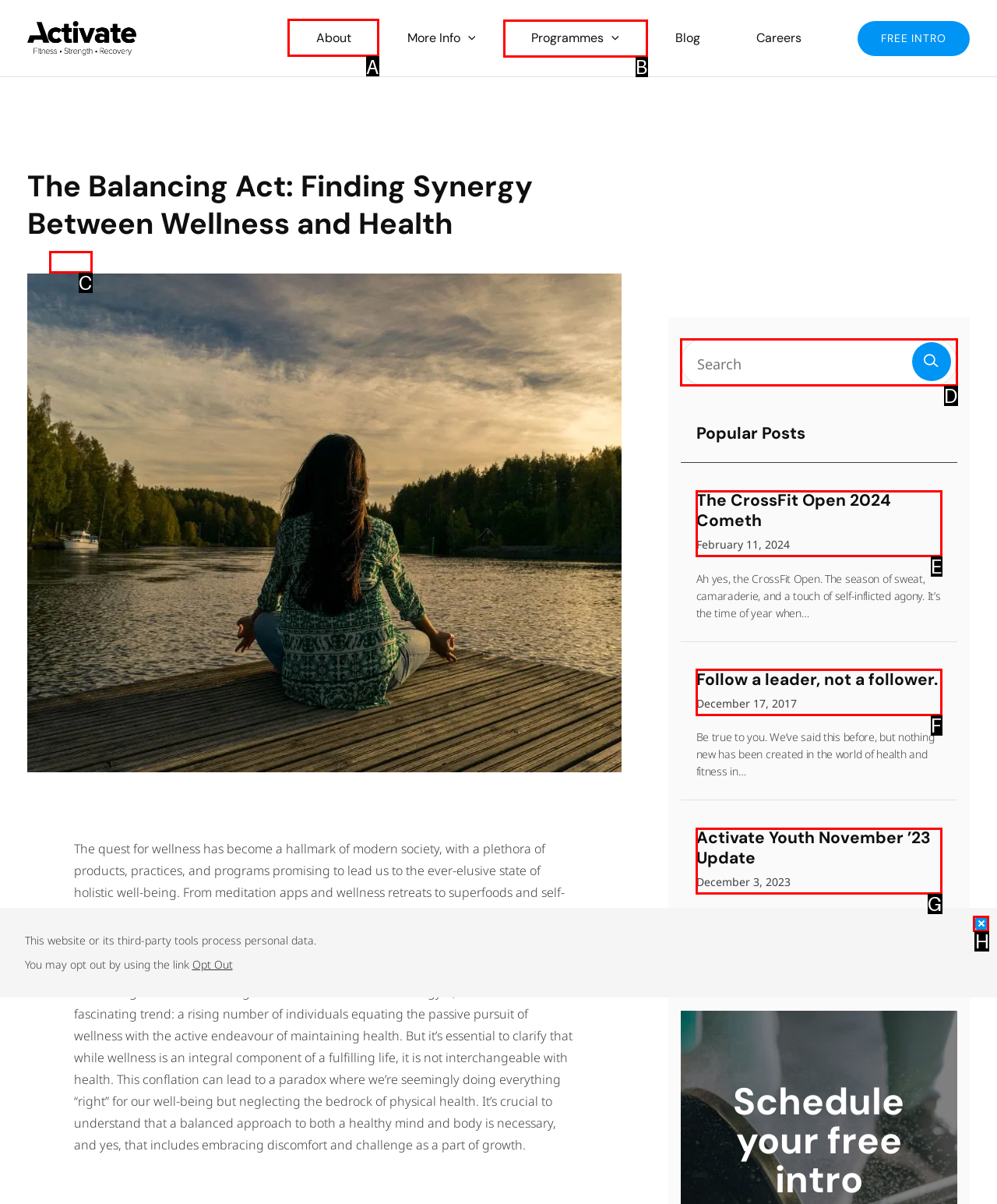Determine the letter of the UI element I should click on to complete the task: Click on the 'About' link from the provided choices in the screenshot.

A